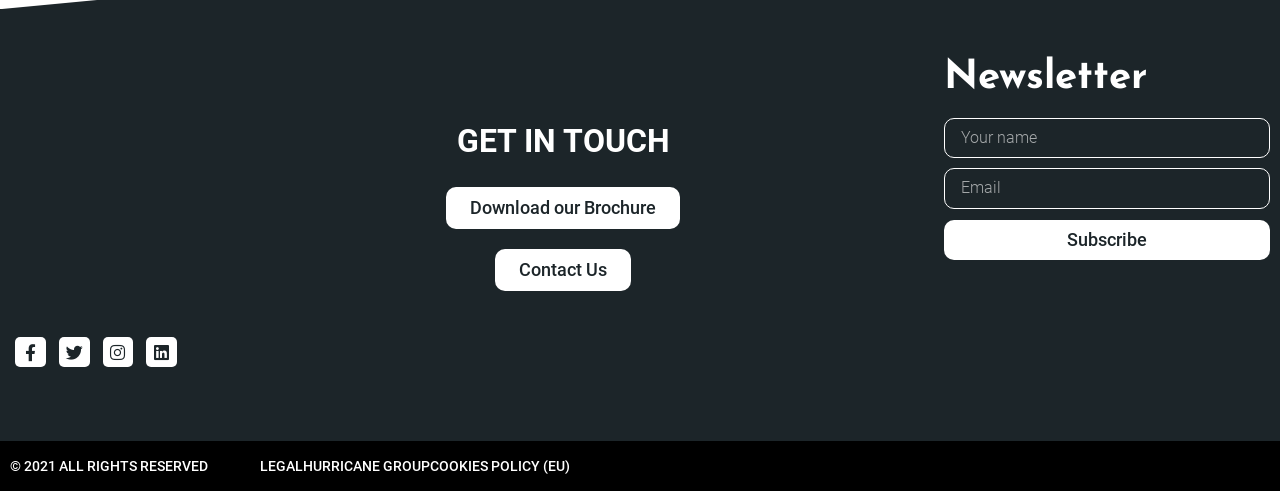Please provide the bounding box coordinates for the element that needs to be clicked to perform the following instruction: "Enter your email". The coordinates should be given as four float numbers between 0 and 1, i.e., [left, top, right, bottom].

[0.738, 0.343, 0.992, 0.425]